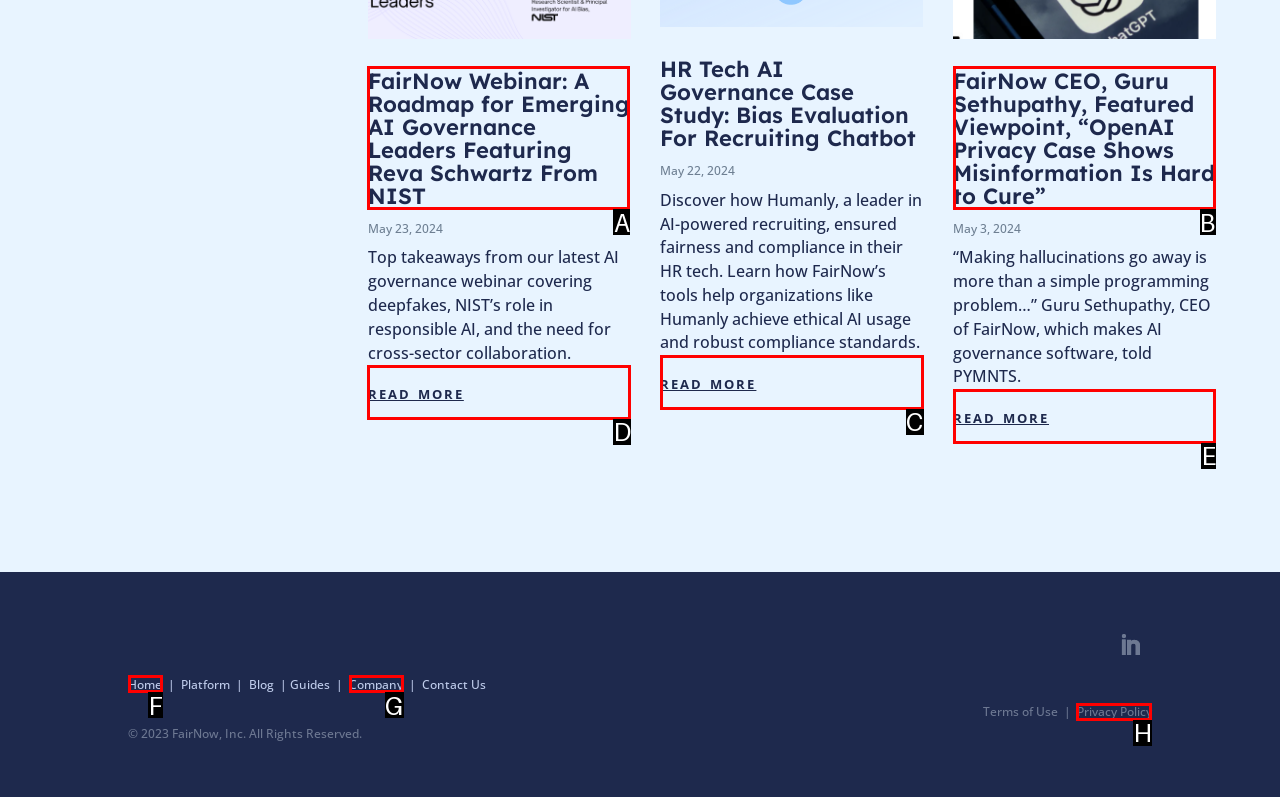Select the letter of the option that should be clicked to achieve the specified task: go to Home page. Respond with just the letter.

F